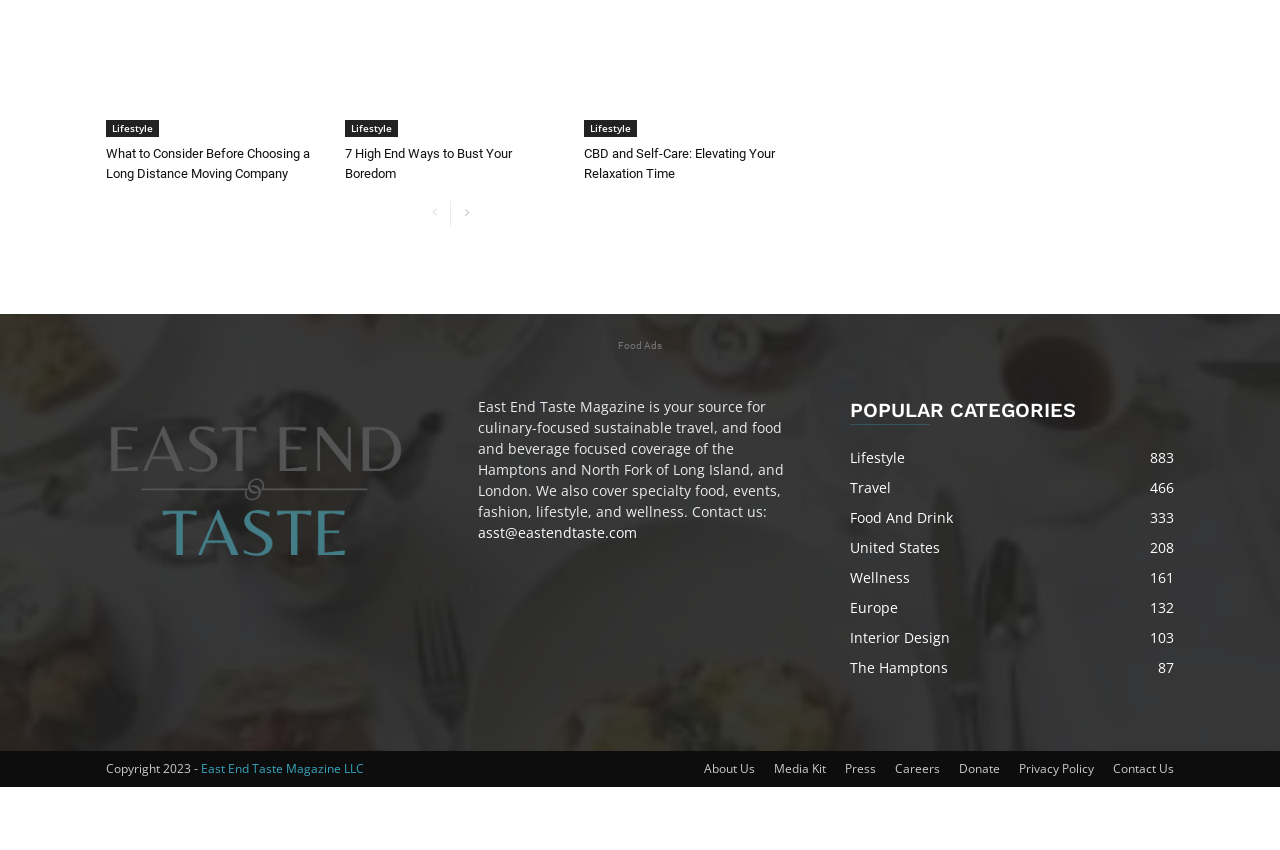Please respond to the question with a concise word or phrase:
What is the name of the magazine?

East End Taste Magazine